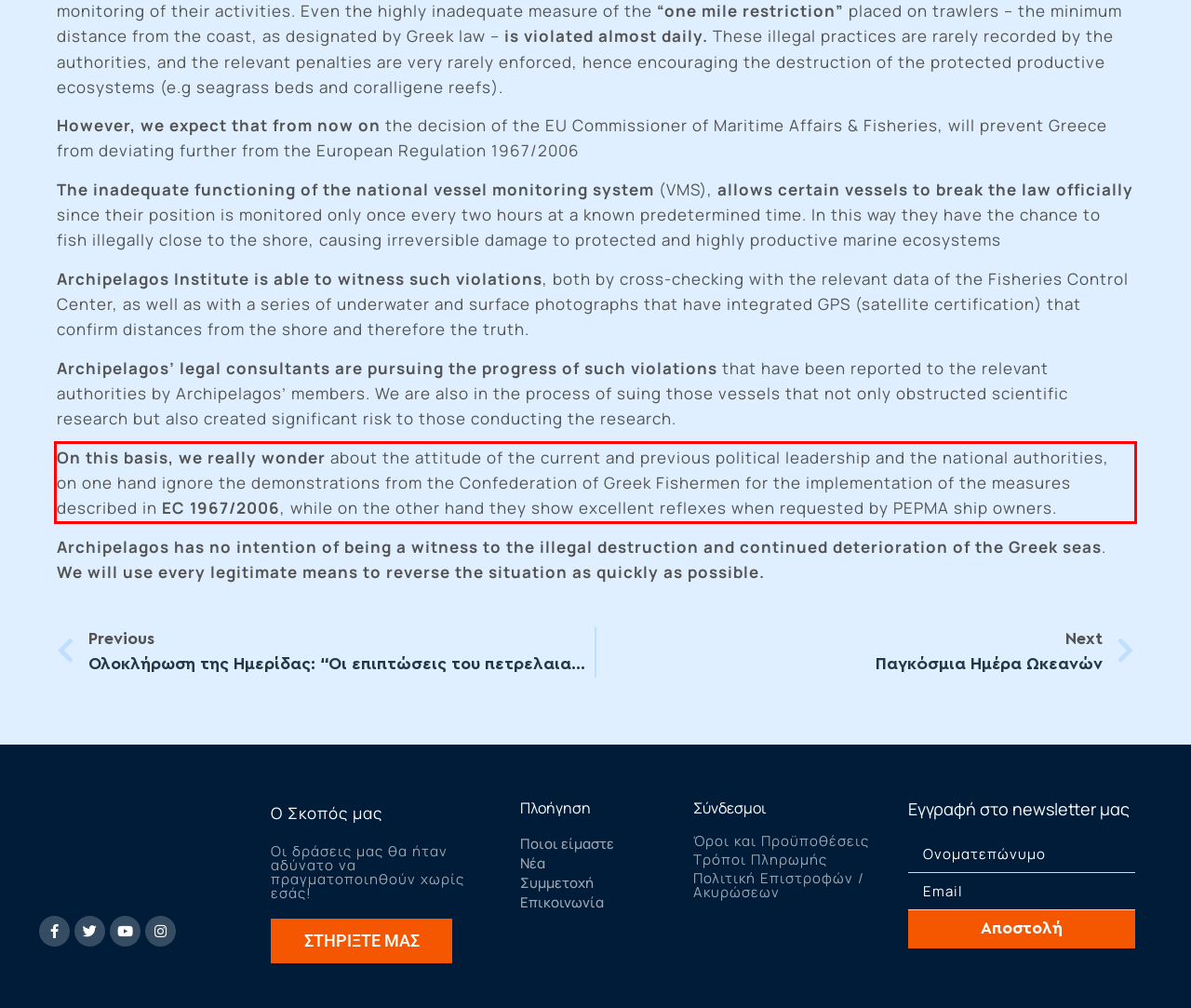From the screenshot of the webpage, locate the red bounding box and extract the text contained within that area.

On this basis, we really wonder about the attitude of the current and previous political leadership and the national authorities, on one hand ignore the demonstrations from the Confederation of Greek Fishermen for the implementation of the measures described in EC 1967/2006, while on the other hand they show excellent reflexes when requested by PEPMA ship owners.